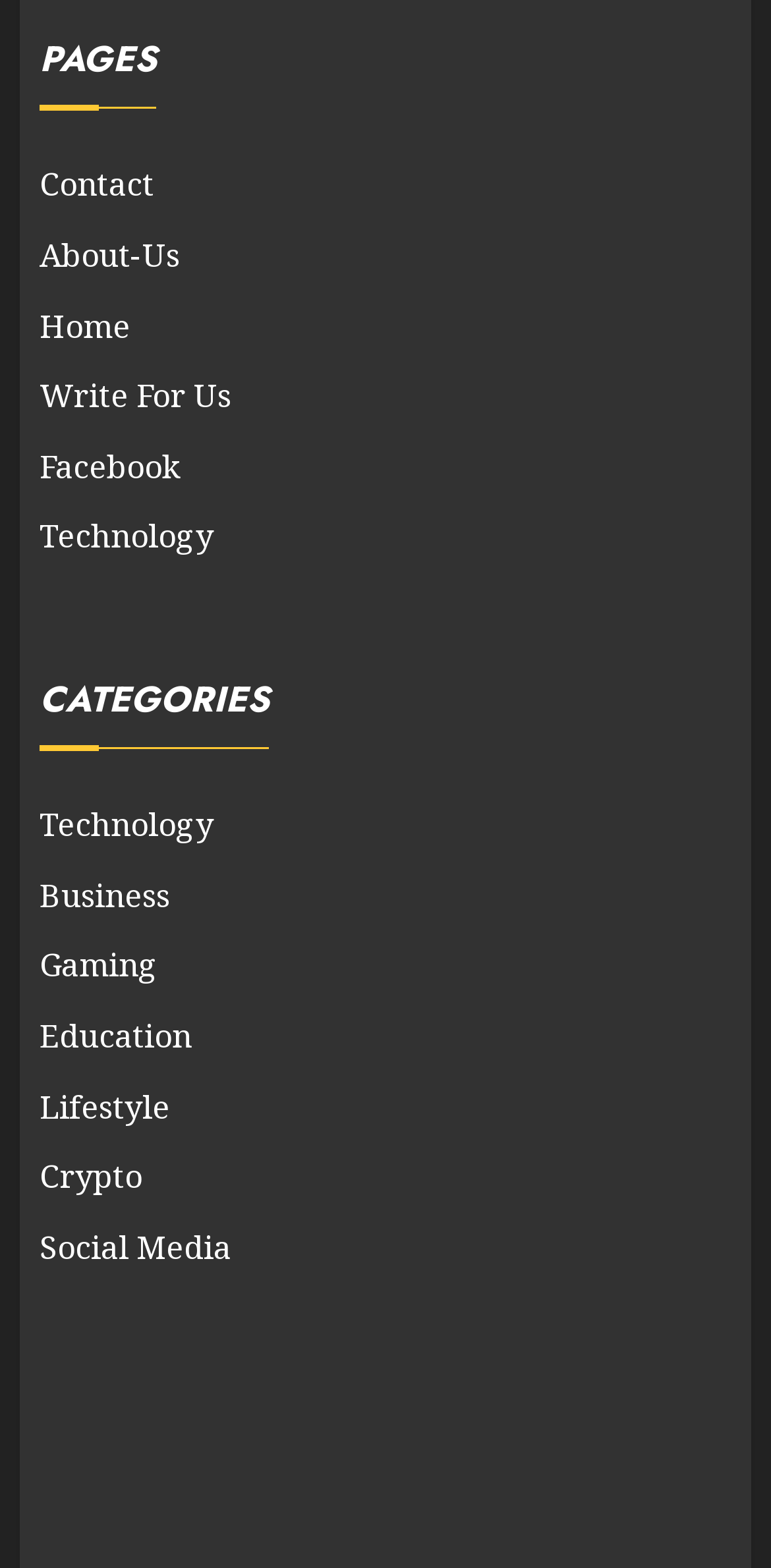Identify the bounding box coordinates of the clickable region required to complete the instruction: "Follow the company on Facebook". The coordinates should be given as four float numbers within the range of 0 and 1, i.e., [left, top, right, bottom].

None